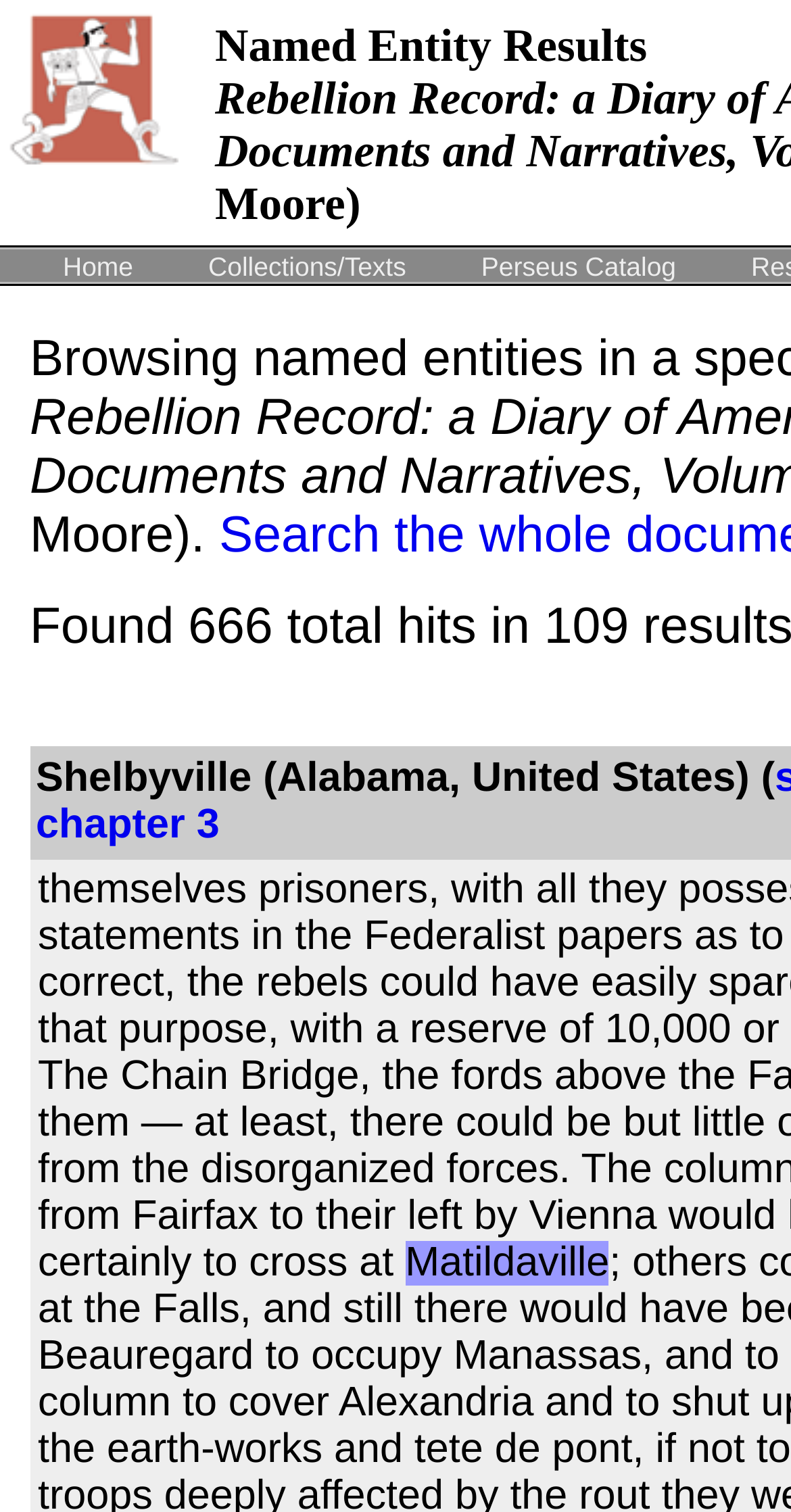What is the name of the place below Matildaville?
Could you please answer the question thoroughly and with as much detail as possible?

I looked at the StaticText element with the bounding box coordinates [0.512, 0.821, 0.77, 0.85], which contains the text 'Matildaville', but I couldn't find any information about a place below it.